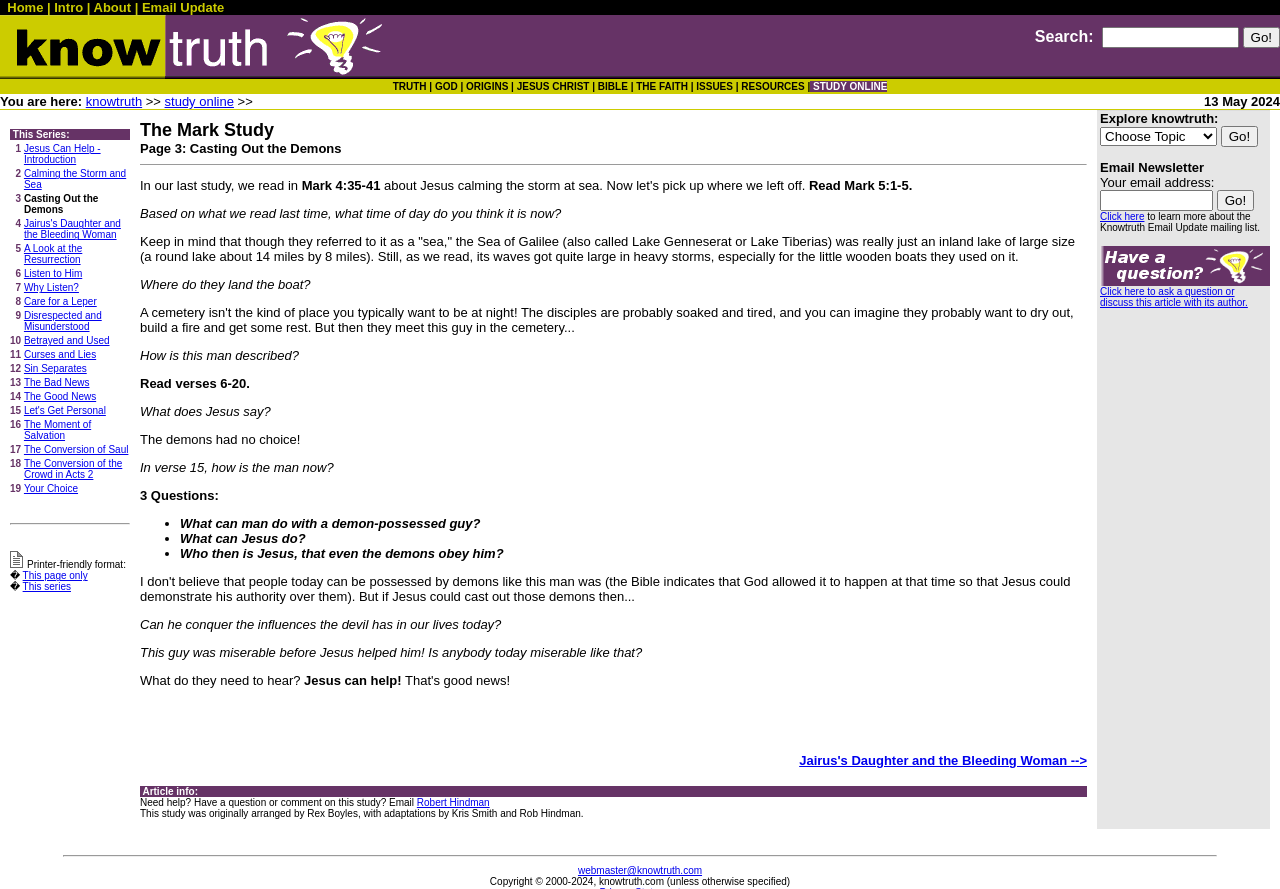Give a succinct answer to this question in a single word or phrase: 
What is the name of the lake mentioned in the study page?

Sea of Galilee